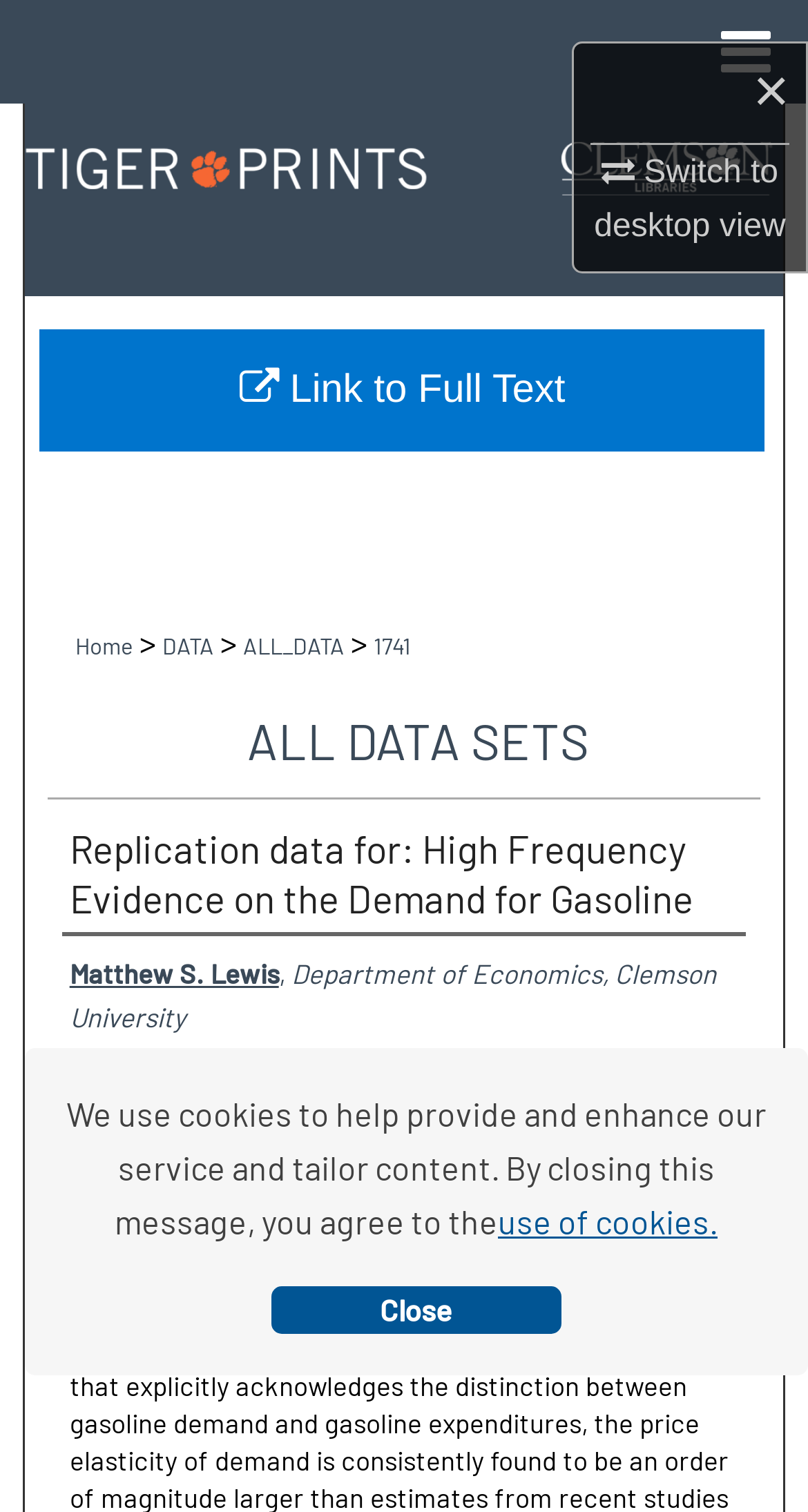Who are the authors of the dataset?
Answer the question with a thorough and detailed explanation.

I found the answer by looking at the links under the 'Replication data for: High Frequency Evidence on the Demand for Gasoline' heading. The links are 'Matthew S. Lewis, Department of Economics, Clemson University', 'Frank A. Wolak, Energy and Sustainable Development, Department of Economics, Stanford University', and 'Laurence Levin, VISA Decision Sciences'. These are the authors of the dataset.